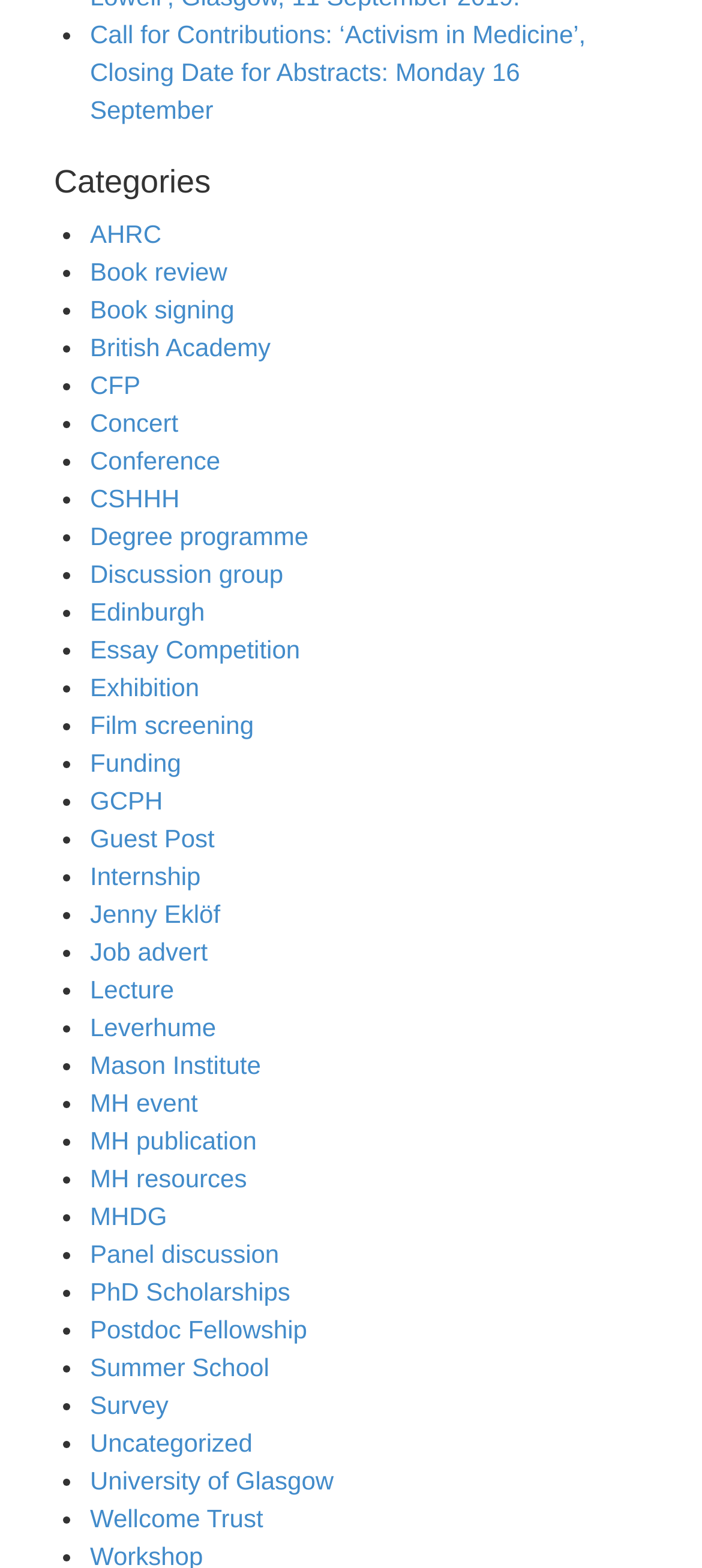Determine the bounding box coordinates for the region that must be clicked to execute the following instruction: "Discover 'Wellcome Trust'".

[0.128, 0.959, 0.375, 0.977]